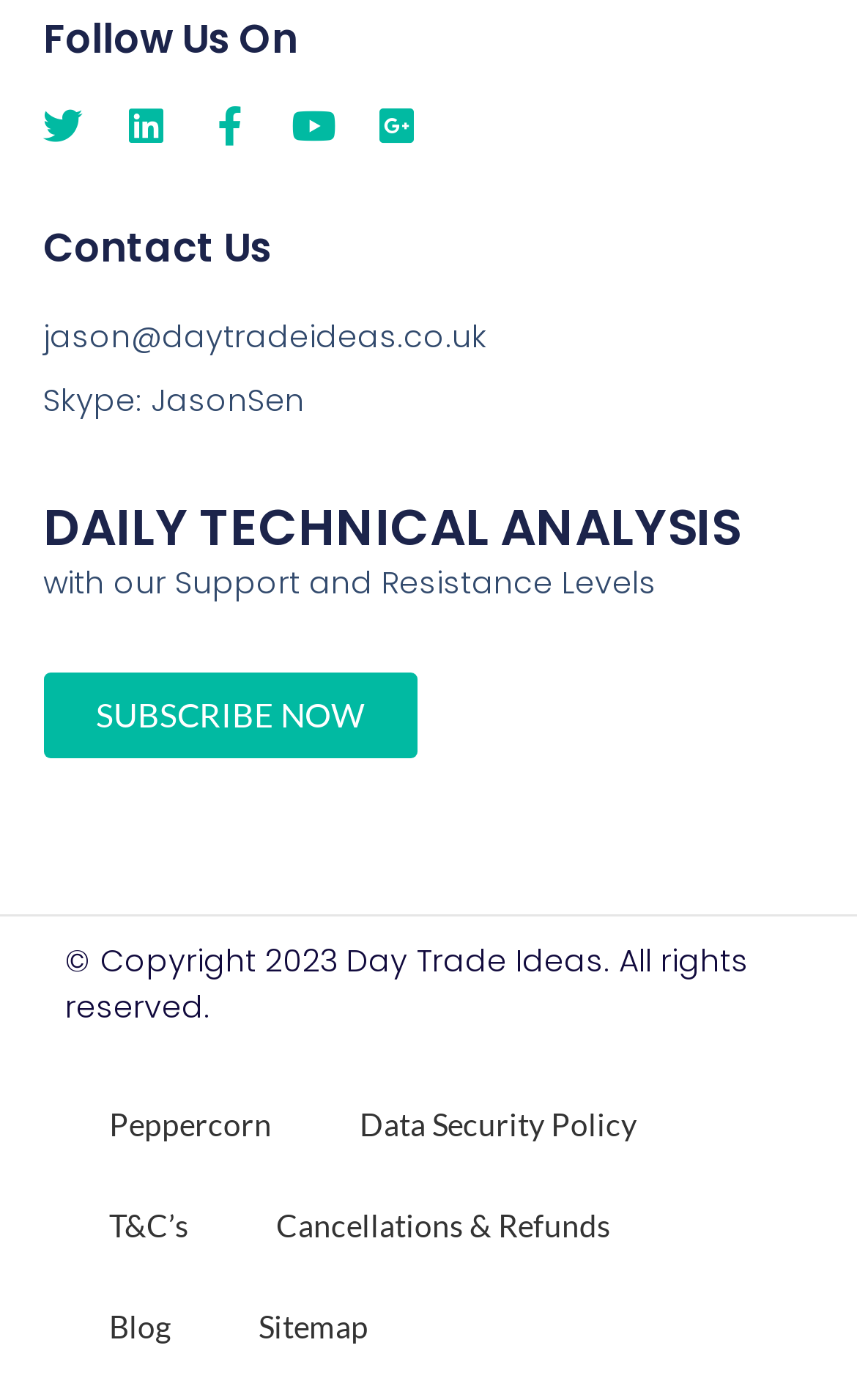What is the contact email address?
Provide a concise answer using a single word or phrase based on the image.

jason@daytradeideas.co.uk